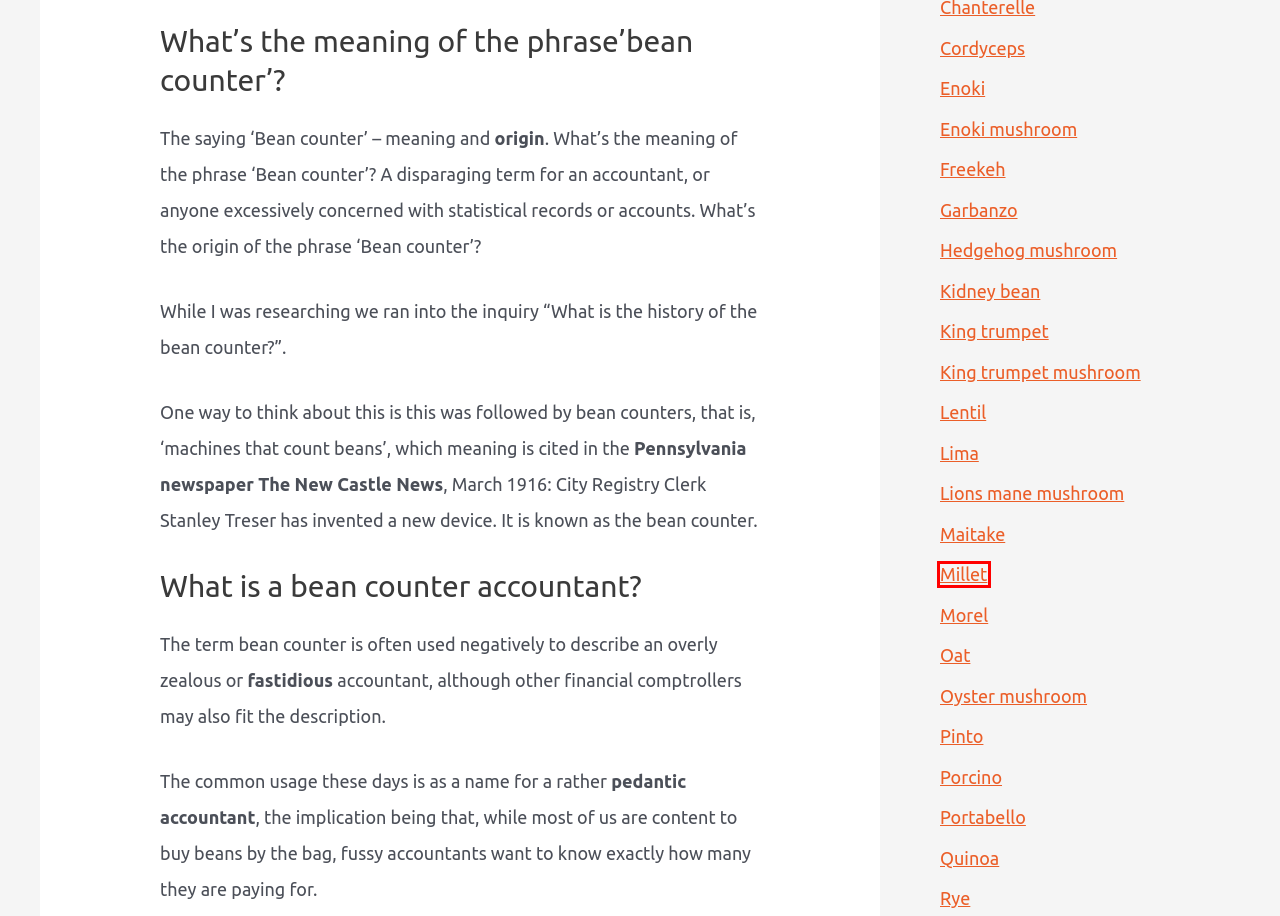Observe the webpage screenshot and focus on the red bounding box surrounding a UI element. Choose the most appropriate webpage description that corresponds to the new webpage after clicking the element in the bounding box. Here are the candidates:
A. Lions mane mushroom - AnyEating
B. Oat - AnyEating
C. Hedgehog mushroom - AnyEating
D. Enoki mushroom - AnyEating
E. Millet - AnyEating
F. Porcino - AnyEating
G. Kidney bean - AnyEating
H. Quinoa - AnyEating

E